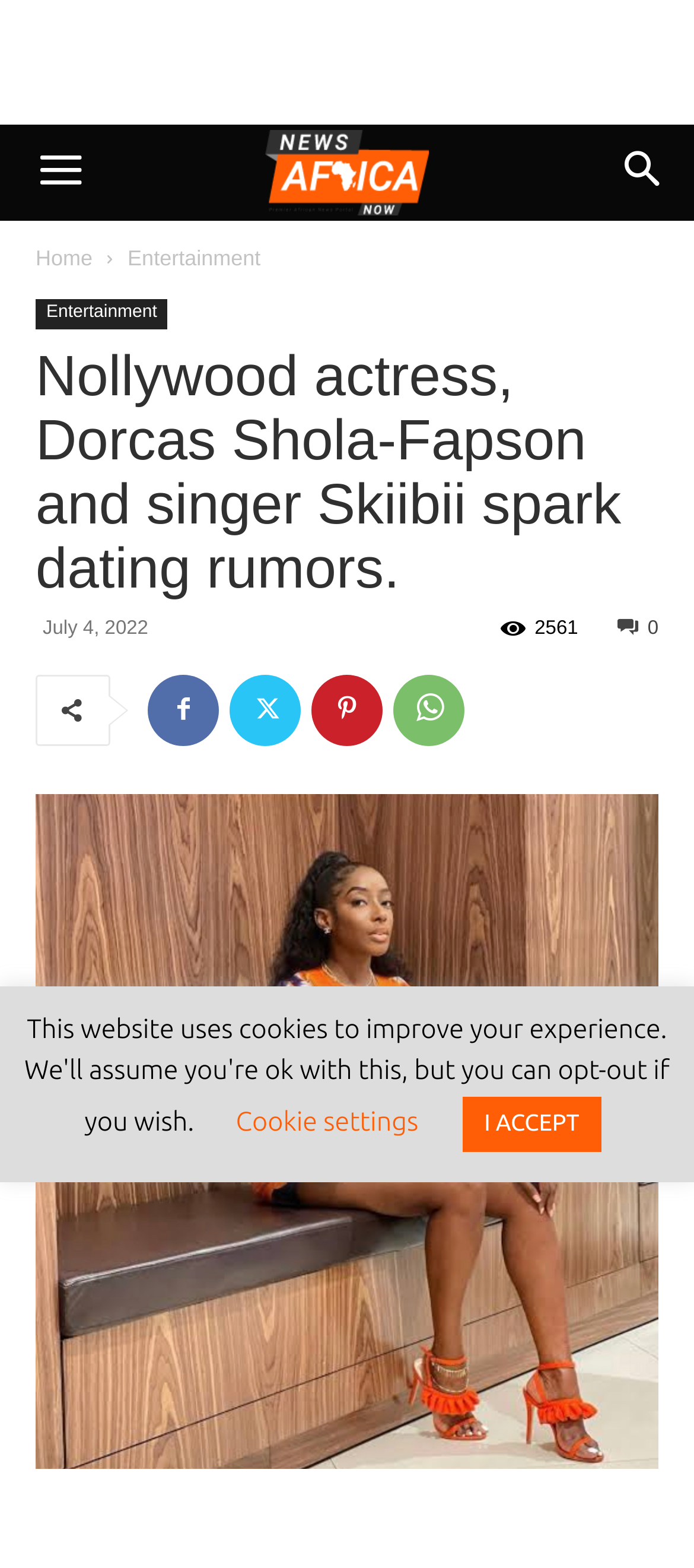What is the purpose of the button with the icon ''?
Give a detailed and exhaustive answer to the question.

I inferred the answer by recognizing the icon '' as a common share icon, indicating that the button is used for sharing the article.